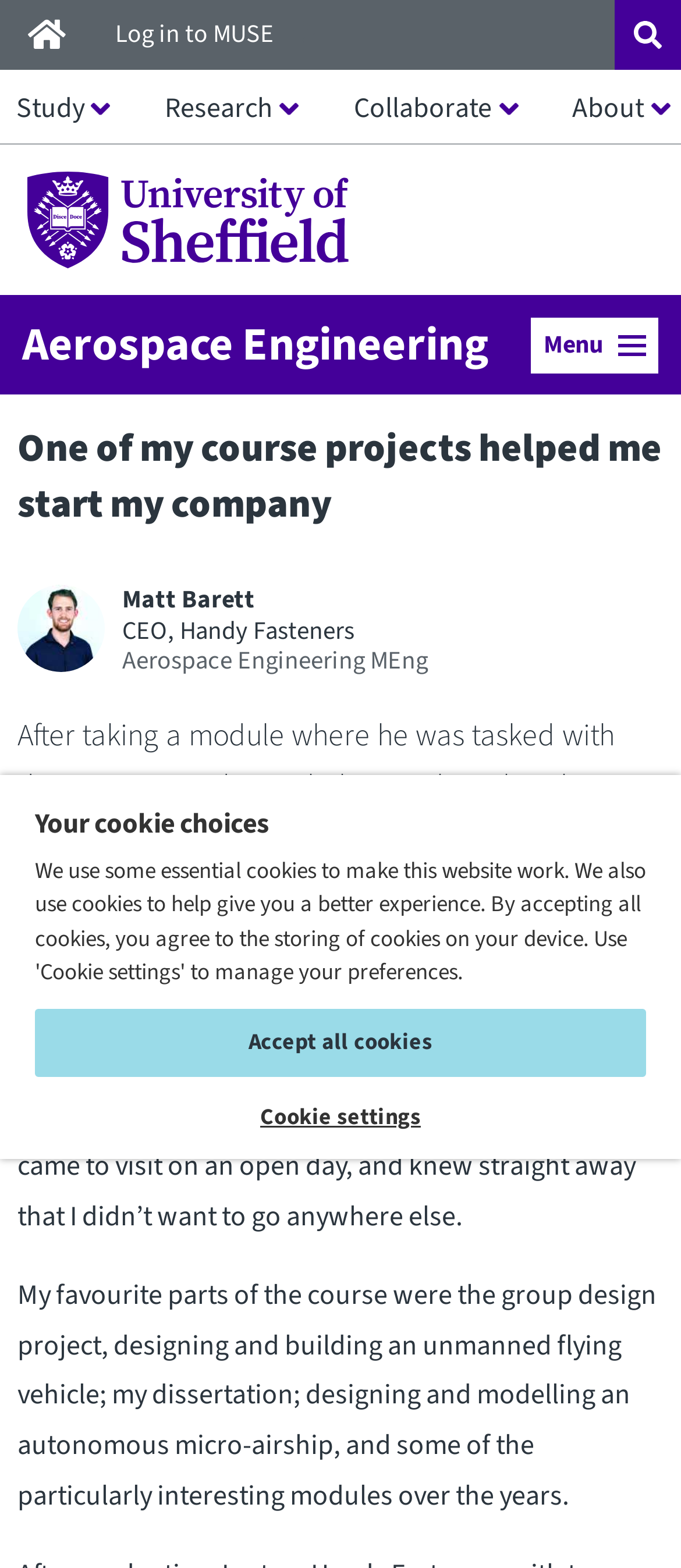What is the name of the university?
Look at the image and respond with a single word or a short phrase.

University of Sheffield